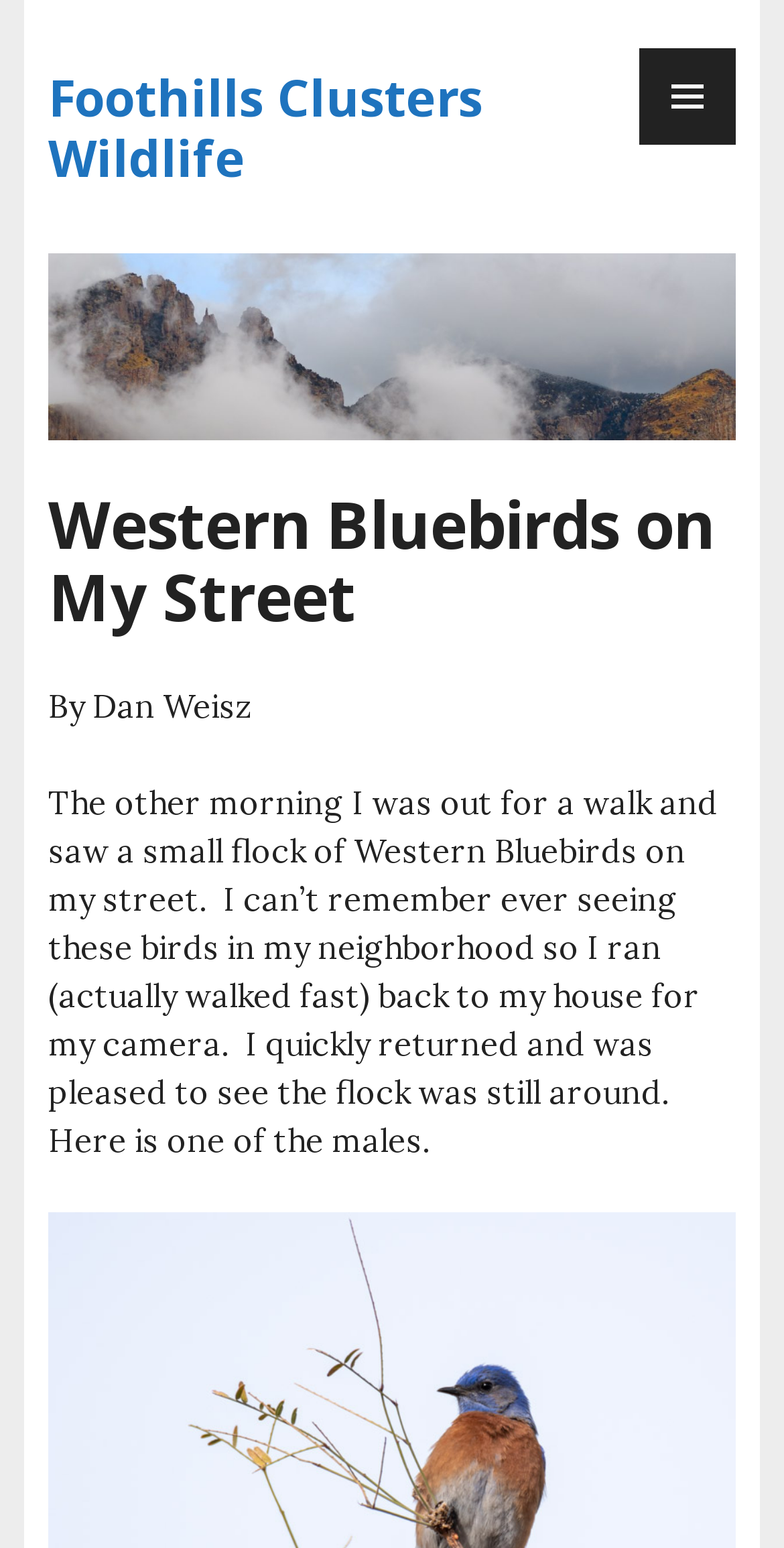What was the author doing when they saw the birds?
Answer the question with detailed information derived from the image.

According to the text, the author was out for a walk when they saw a small flock of Western Bluebirds on their street.